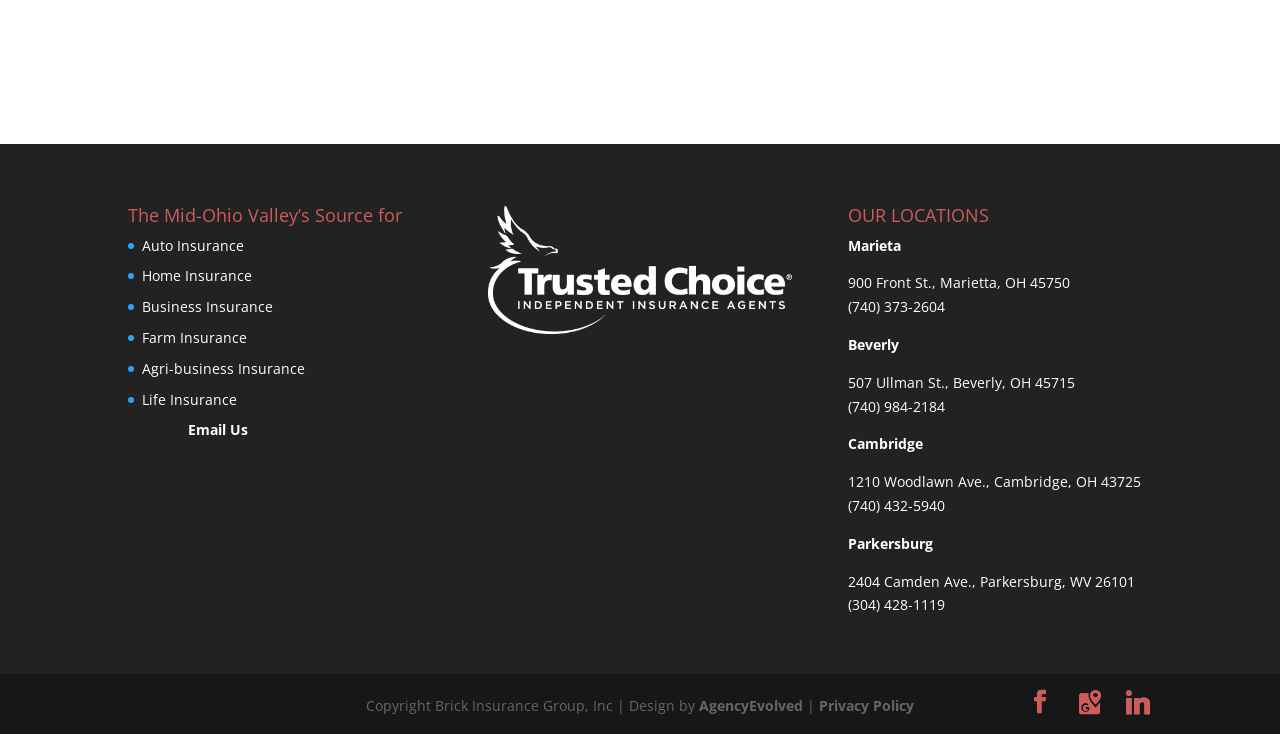Identify the bounding box coordinates of the area you need to click to perform the following instruction: "Open Google Maps".

[0.836, 0.941, 0.867, 0.973]